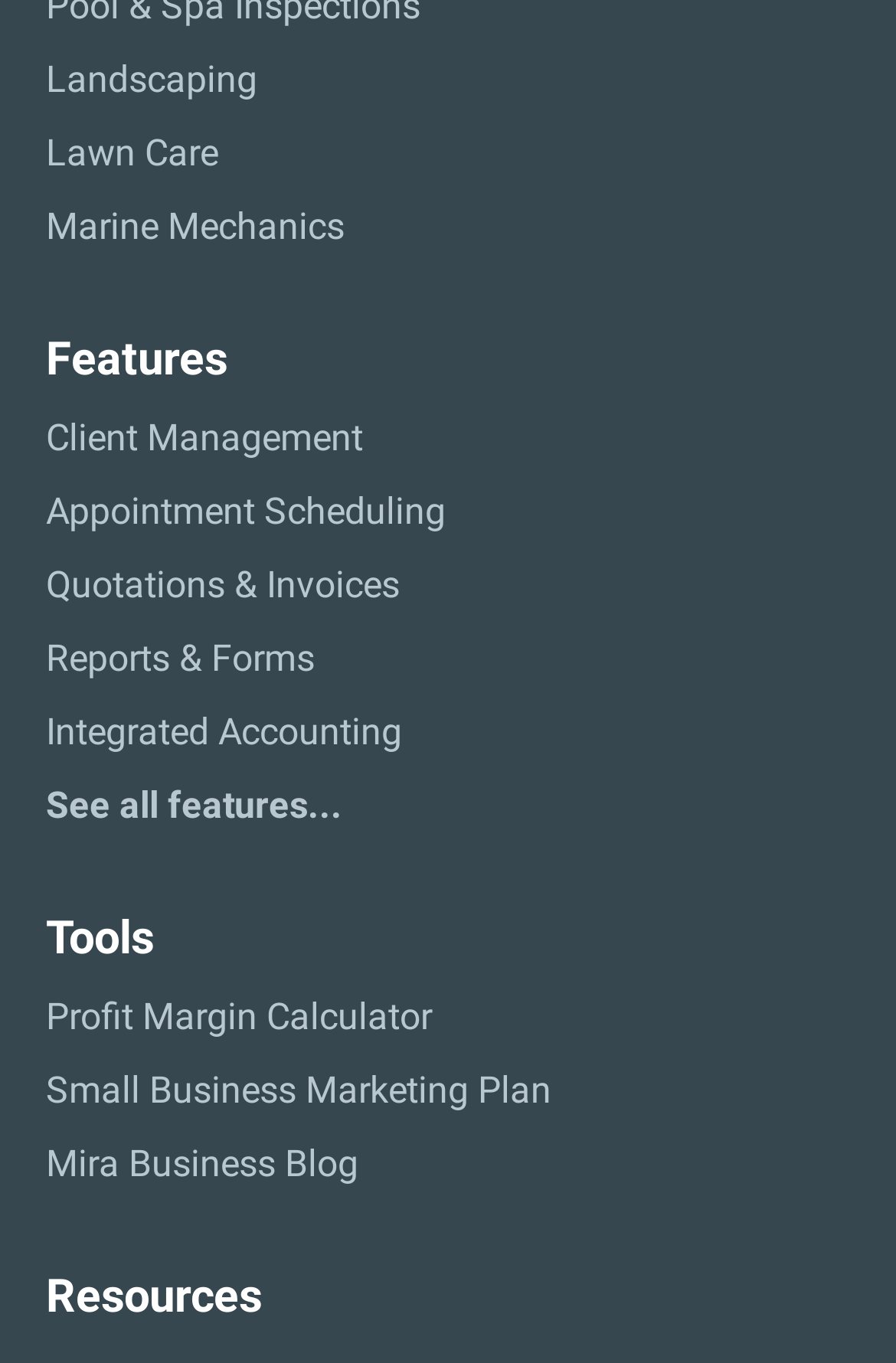Using the format (top-left x, top-left y, bottom-right x, bottom-right y), and given the element description, identify the bounding box coordinates within the screenshot: Small Business Marketing Plan

[0.051, 0.781, 0.949, 0.821]